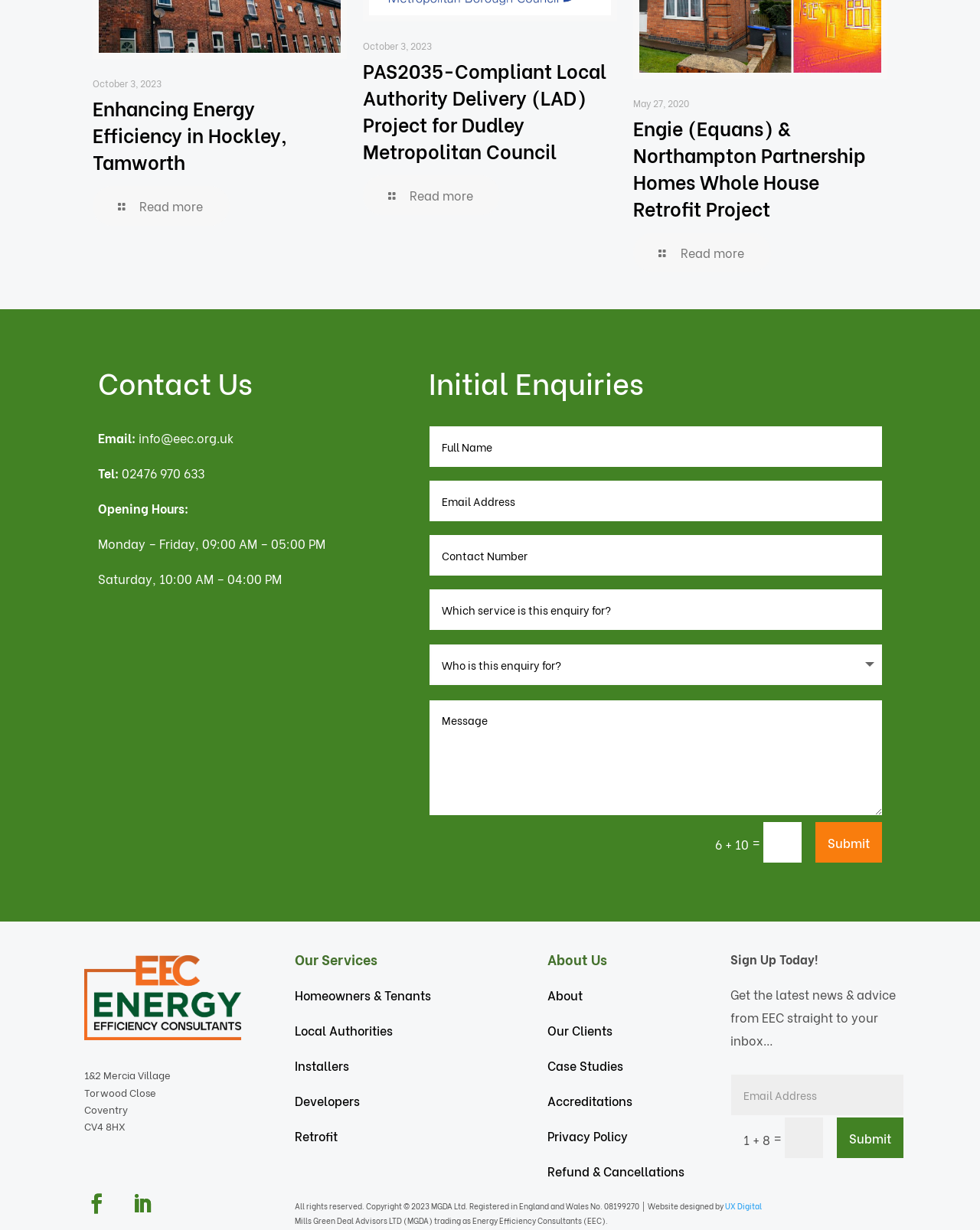Please provide a brief answer to the question using only one word or phrase: 
What is the date of the first news article?

October 3, 2023